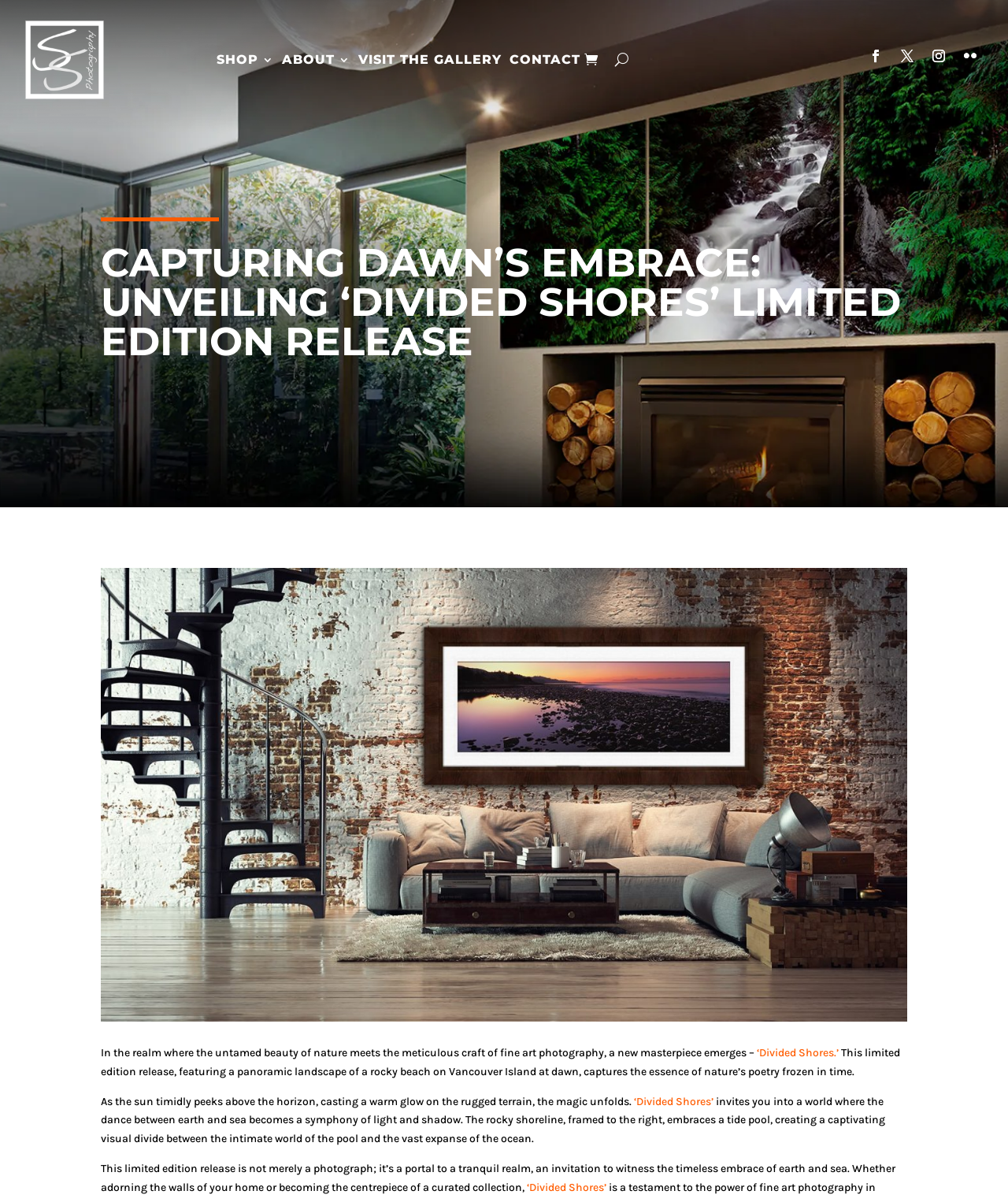Where is the rocky beach located?
Carefully analyze the image and provide a detailed answer to the question.

The webpage describes the photography piece as a 'panoramic landscape of a rocky beach on Vancouver Island at dawn', which indicates that the location of the rocky beach is Vancouver Island.